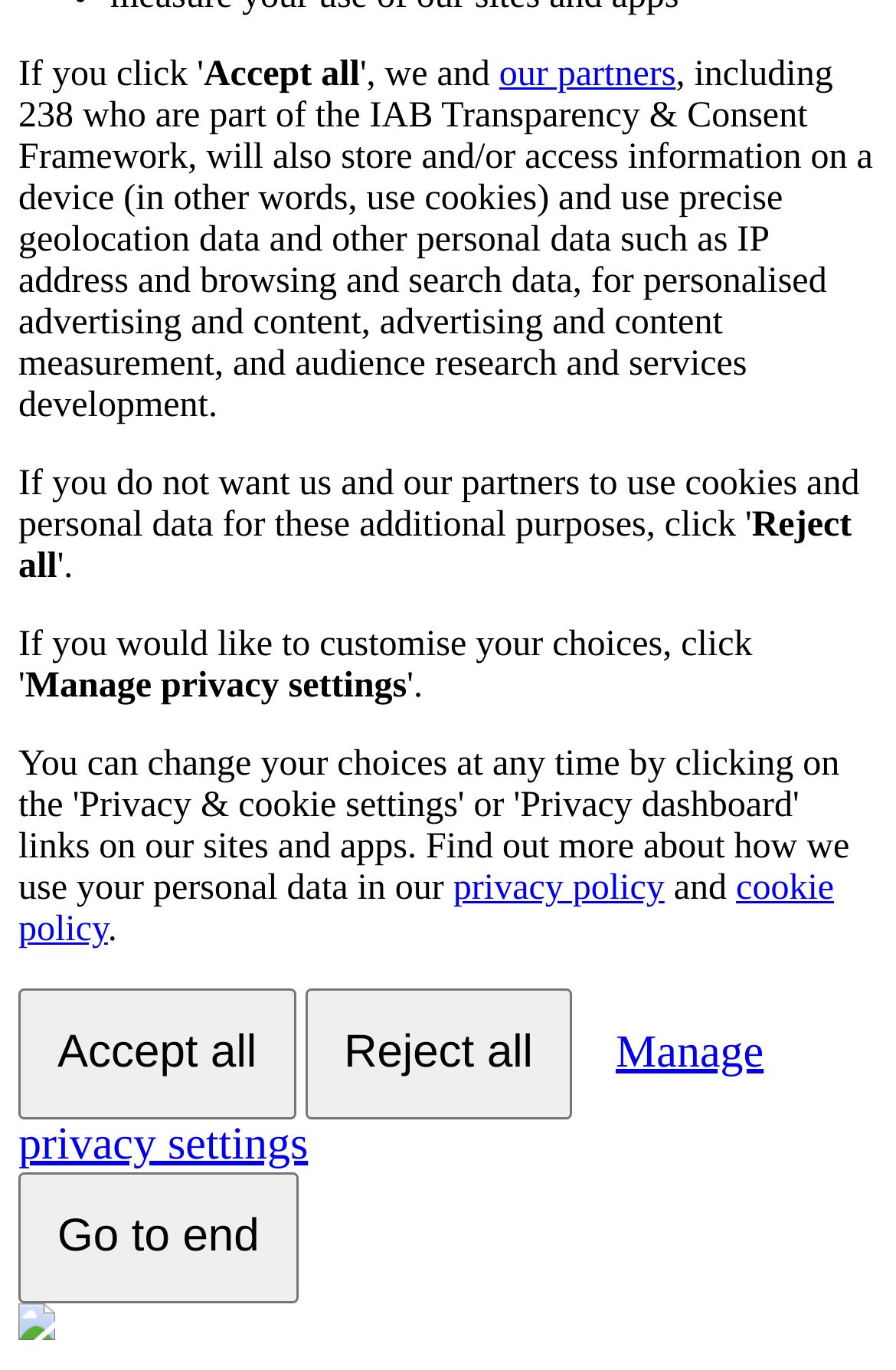Find and provide the bounding box coordinates for the UI element described with: "cookie policy".

[0.021, 0.634, 0.931, 0.693]